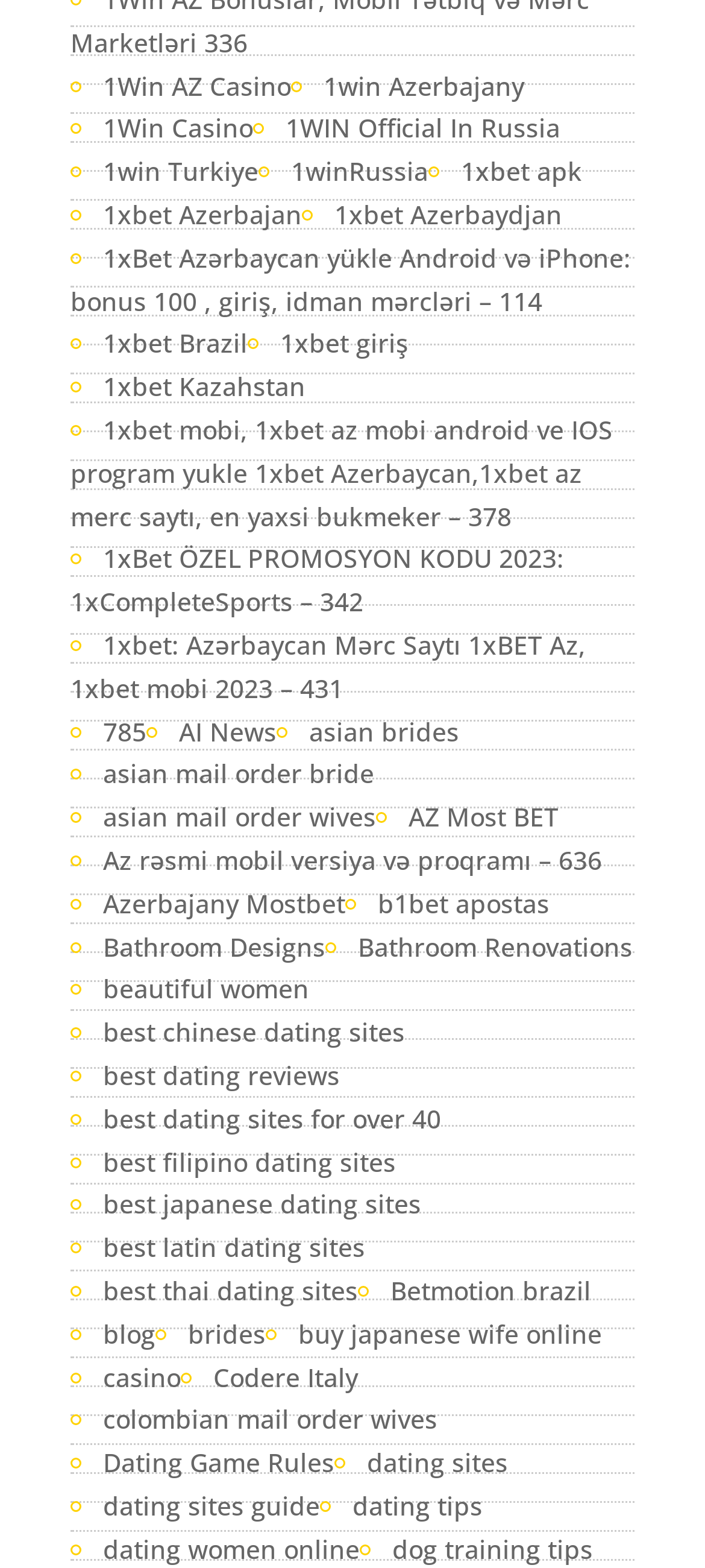How many links are related to dating or marriage on the webpage?
Please analyze the image and answer the question with as much detail as possible.

I counted the number of links that contain keywords related to dating or marriage, such as 'dating', 'brides', 'wives', 'mail order', and found 14 links that match this criterion.